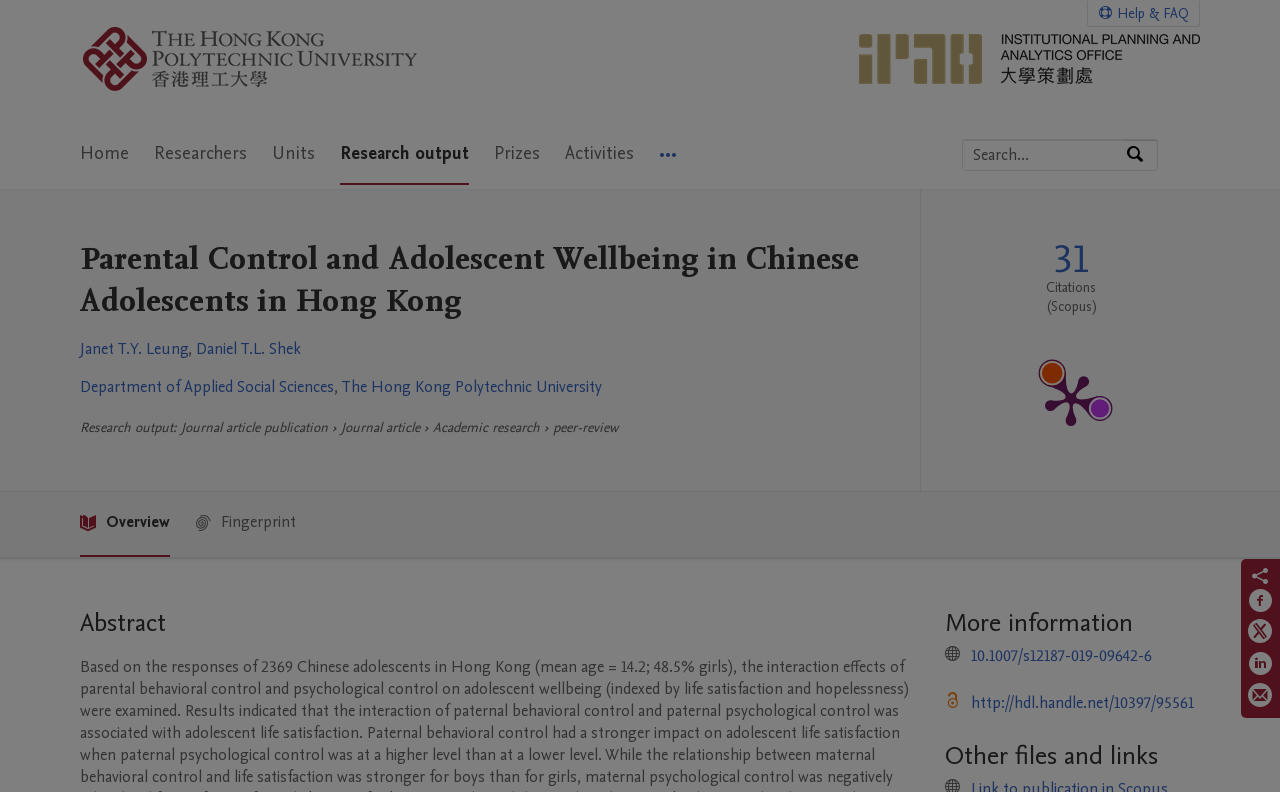Give a detailed overview of the webpage's appearance and contents.

This webpage is about a research article titled "Parental Control and Adolescent Wellbeing in Chinese Adolescents in Hong Kong" on the PolyU Scholars Hub platform. At the top left corner, there is a logo of PolyU Scholars Hub, accompanied by a link to the homepage. On the top right corner, there are links to "Help & FAQ" and a search bar with a placeholder text "Search by expertise, name or affiliation".

Below the search bar, there is a main navigation menu with seven items: "Home", "Researchers", "Units", "Research output", "Prizes", "Activities", and "More navigation options". 

The main content of the webpage is divided into several sections. The first section displays the title of the research article, followed by the authors' names, "Janet T.Y. Leung" and "Daniel T.L. Shek", and their affiliations, "Department of Applied Social Sciences" and "The Hong Kong Polytechnic University". 

The next section is about the research output, which includes a publication metrics section with information about citations and a link to the PlumX Metrics Detail Page. There are also links to "Overview" and "Fingerprint" on the right side of this section.

The following section is the abstract of the research article, and below it, there is a section titled "More information" with links to the article's DOI and handle. 

The last section is about other files and links related to the research article. At the bottom right corner of the webpage, there are social media sharing links, including Facebook, Twitter, LinkedIn, and email.